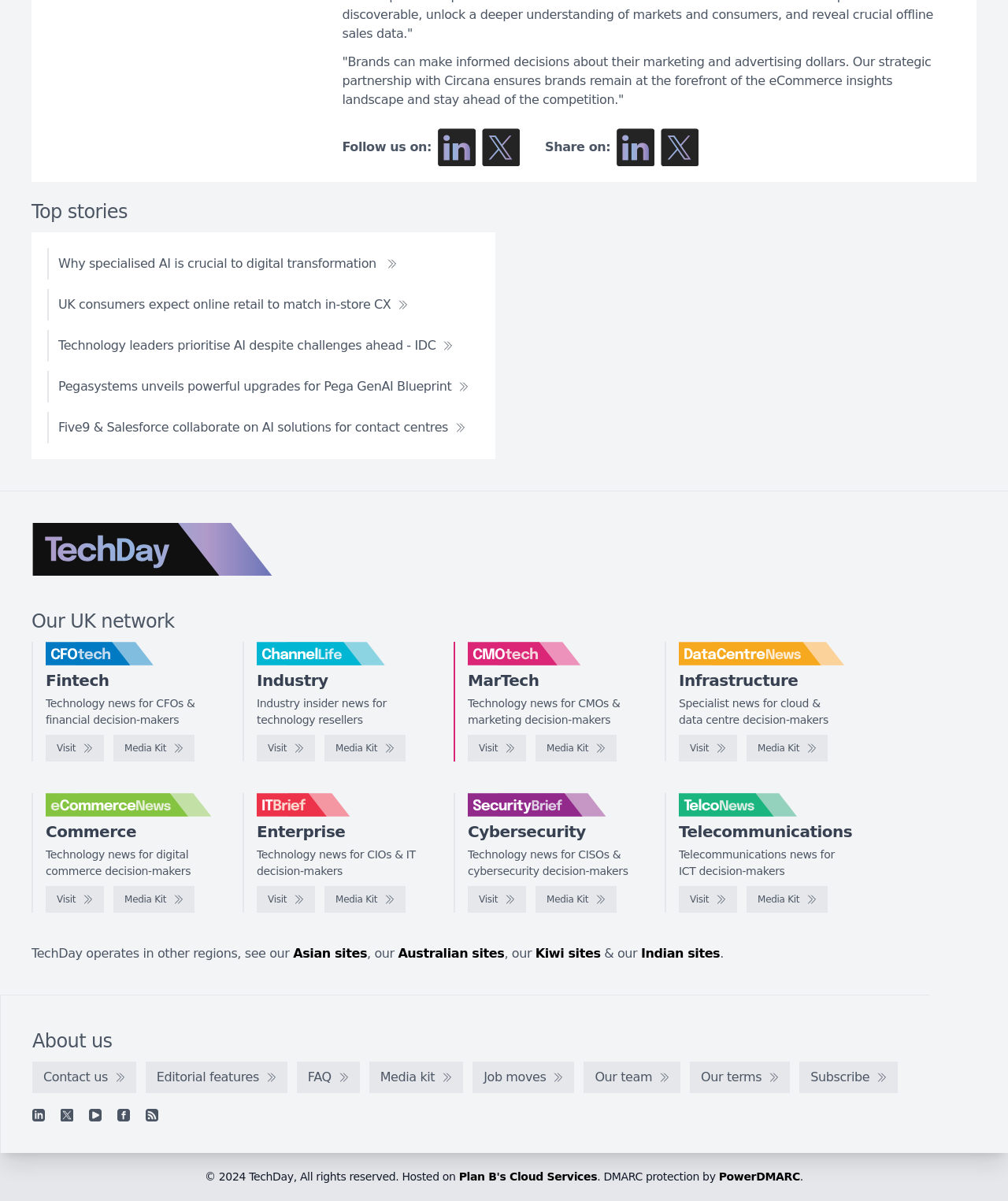Identify the bounding box for the described UI element. Provide the coordinates in (top-left x, top-left y, bottom-right x, bottom-right y) format with values ranging from 0 to 1: Plan B's Cloud Services

[0.455, 0.974, 0.592, 0.985]